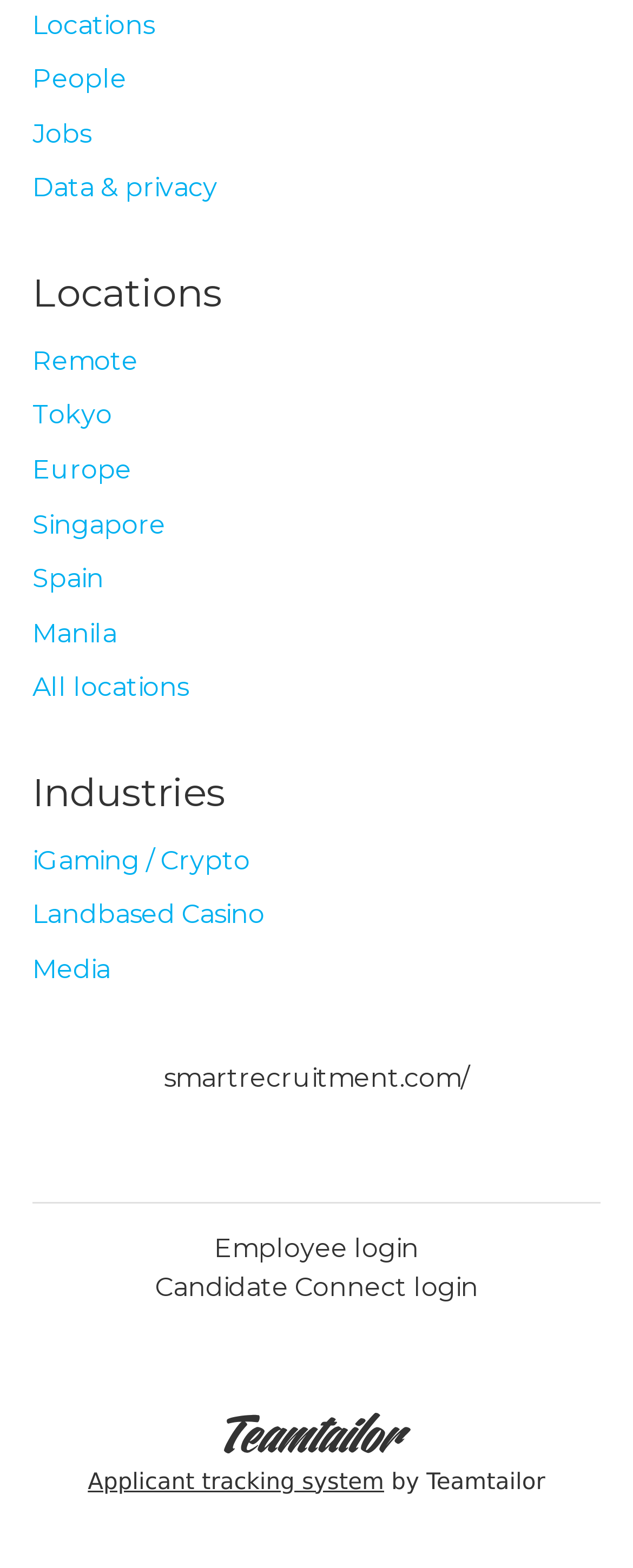Pinpoint the bounding box coordinates of the element you need to click to execute the following instruction: "Learn about industries". The bounding box should be represented by four float numbers between 0 and 1, in the format [left, top, right, bottom].

[0.051, 0.491, 0.949, 0.521]